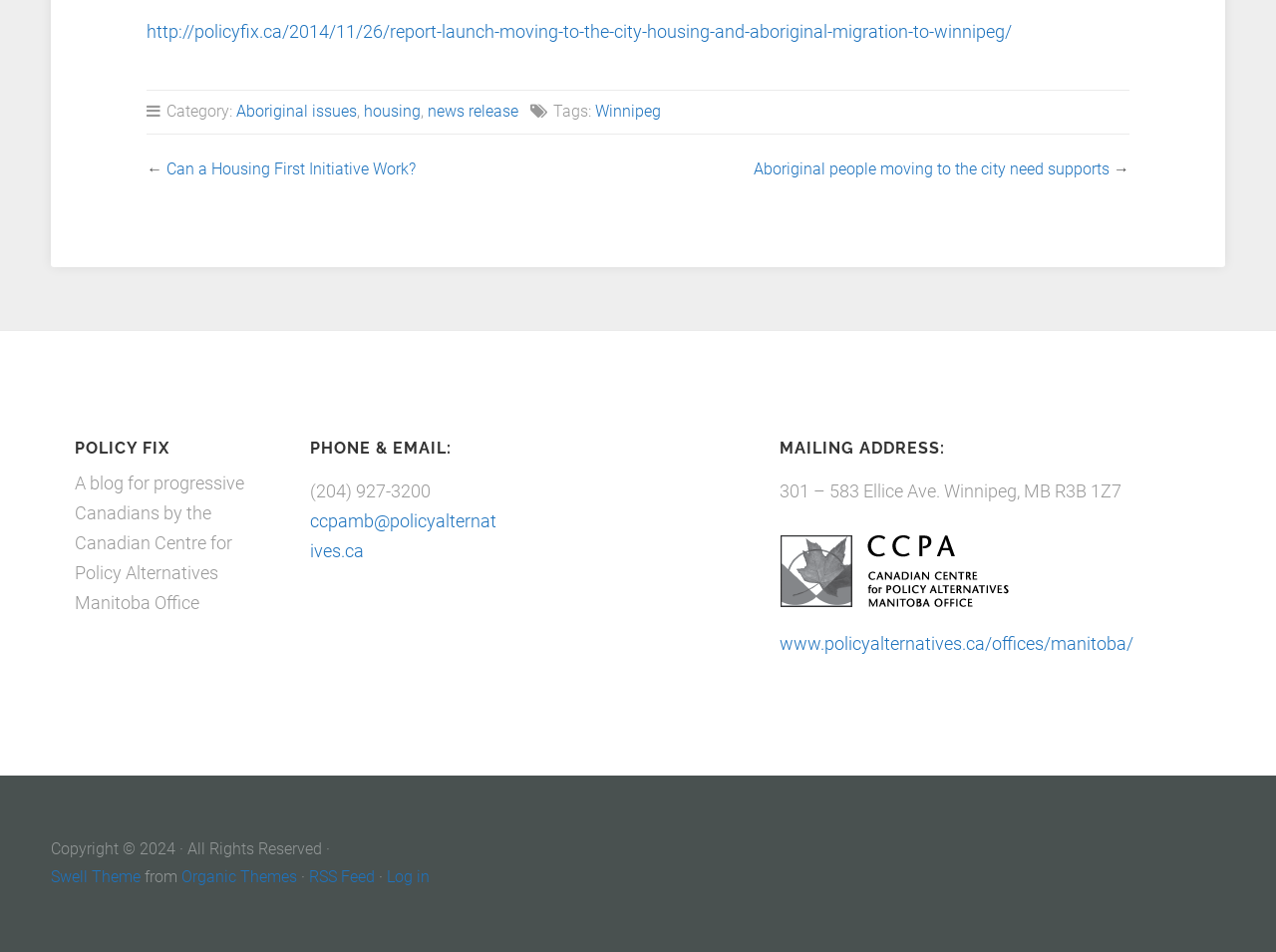Could you determine the bounding box coordinates of the clickable element to complete the instruction: "View Park Rules"? Provide the coordinates as four float numbers between 0 and 1, i.e., [left, top, right, bottom].

None